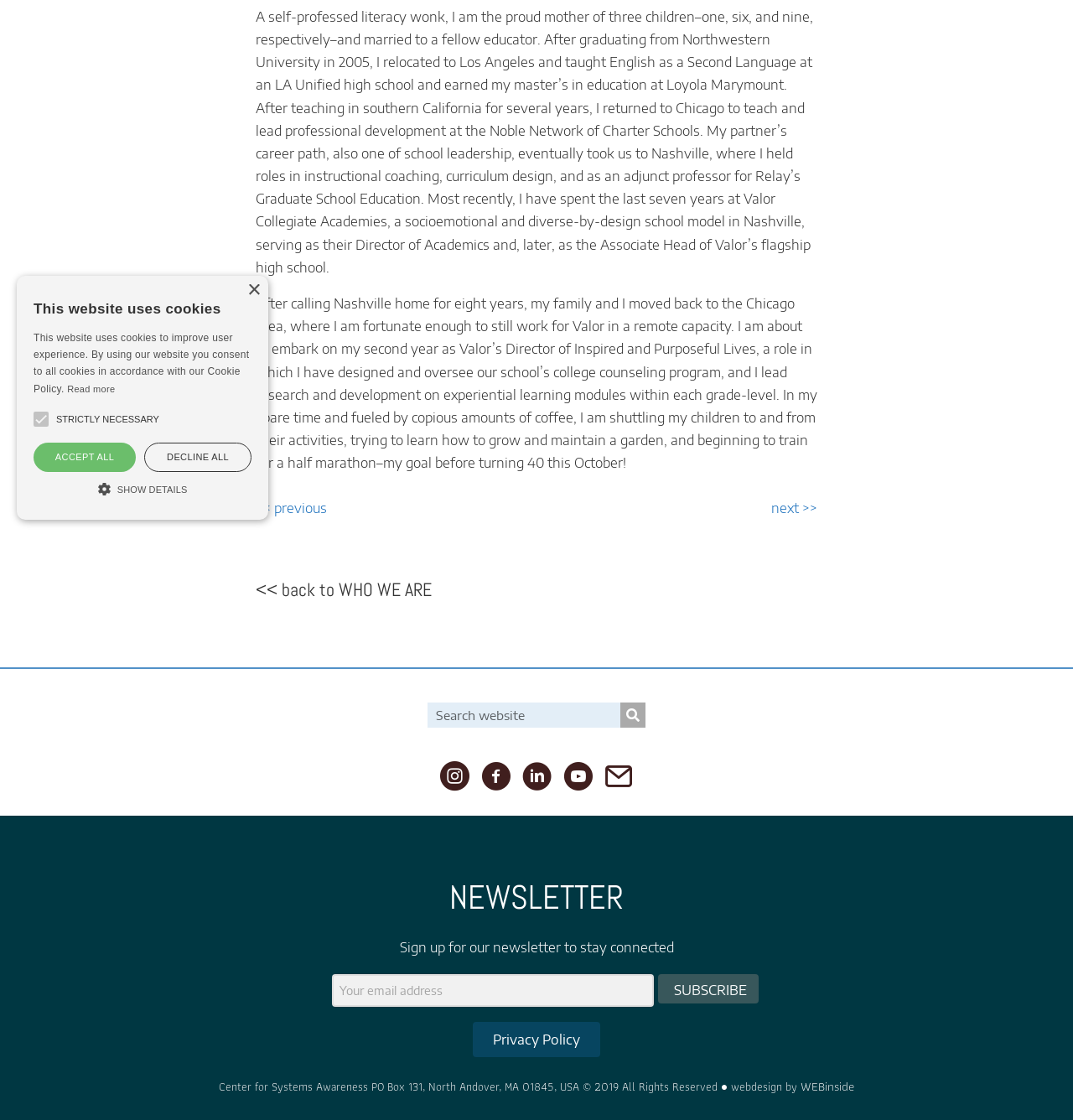Identify the bounding box coordinates for the UI element described by the following text: "SUBSCRIBE". Provide the coordinates as four float numbers between 0 and 1, in the format [left, top, right, bottom].

[0.613, 0.87, 0.707, 0.896]